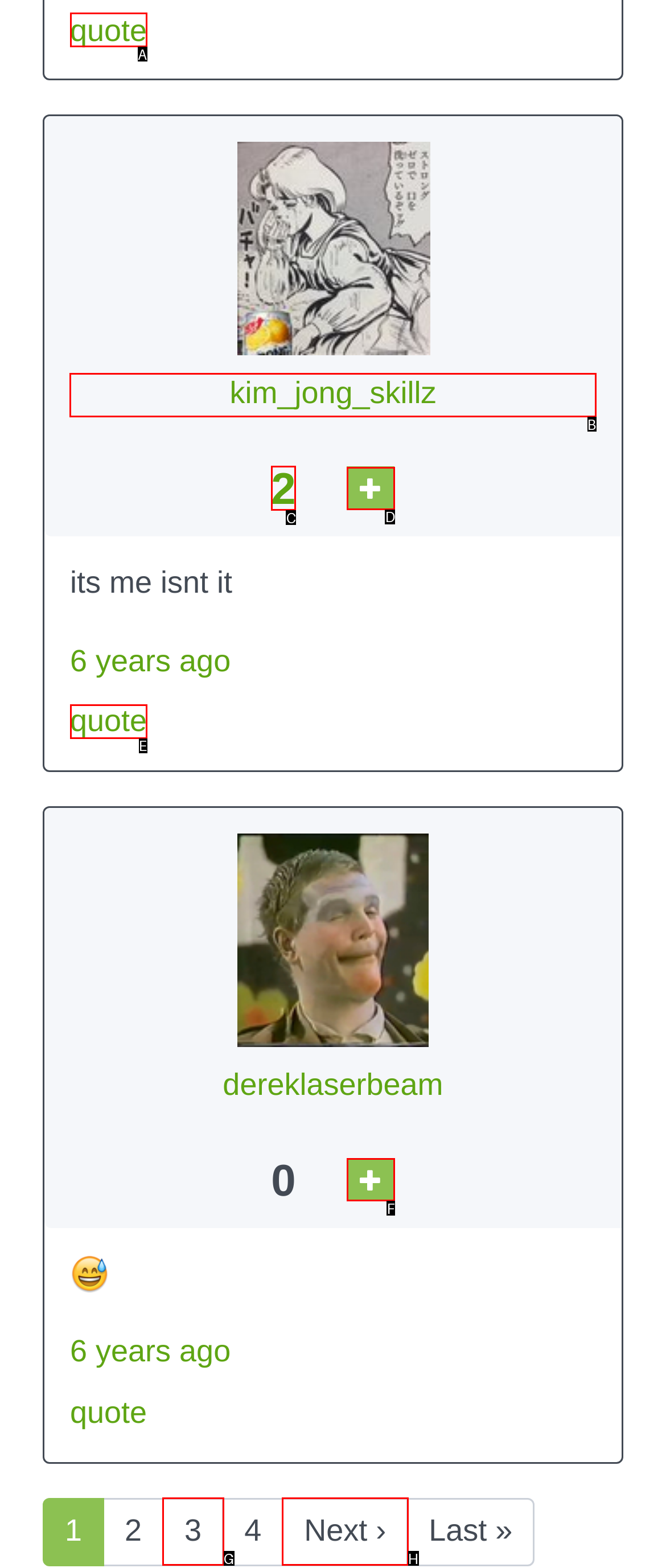Which option should I select to accomplish the task: visit kim_jong_skillz's profile? Respond with the corresponding letter from the given choices.

B